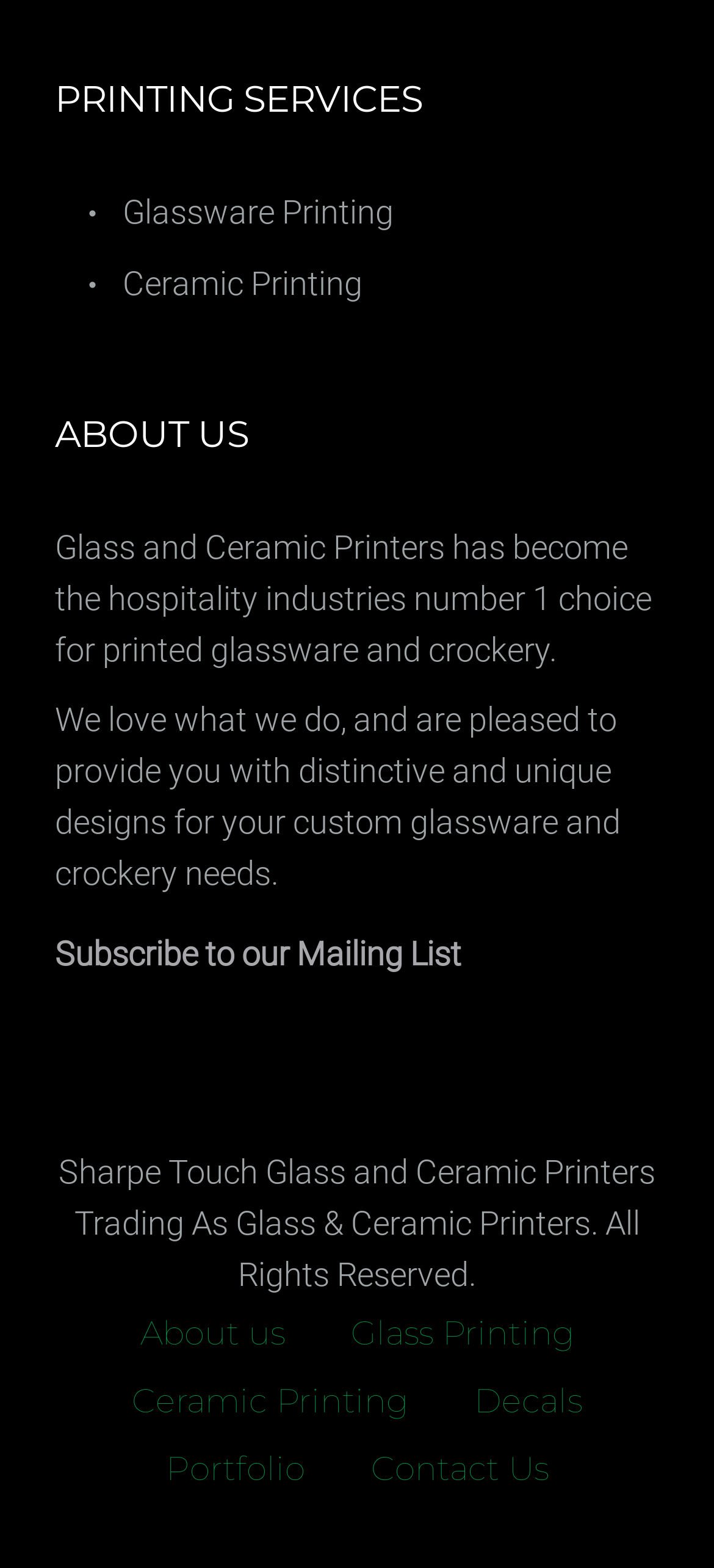Using the image as a reference, answer the following question in as much detail as possible:
How many navigation links are at the bottom of the page?

The webpage has six navigation links at the bottom: About us, Glass Printing, Ceramic Printing, Decals, Portfolio, and Contact Us. These links are arranged horizontally and are likely used for navigation to different sections of the website.